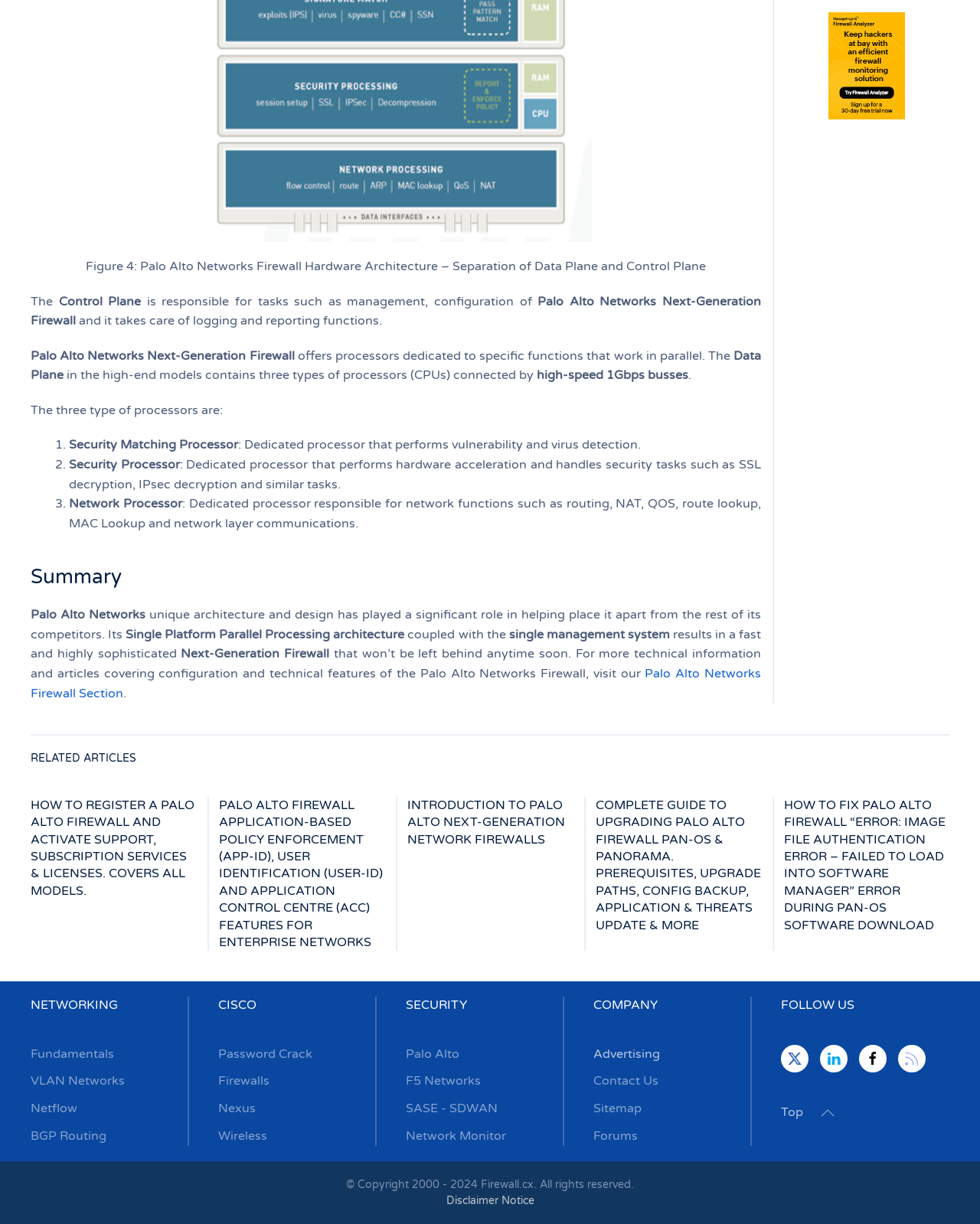Identify the bounding box coordinates of the specific part of the webpage to click to complete this instruction: "Click on the 'Palo Alto Networks Firewall Section' link".

[0.031, 0.544, 0.777, 0.573]